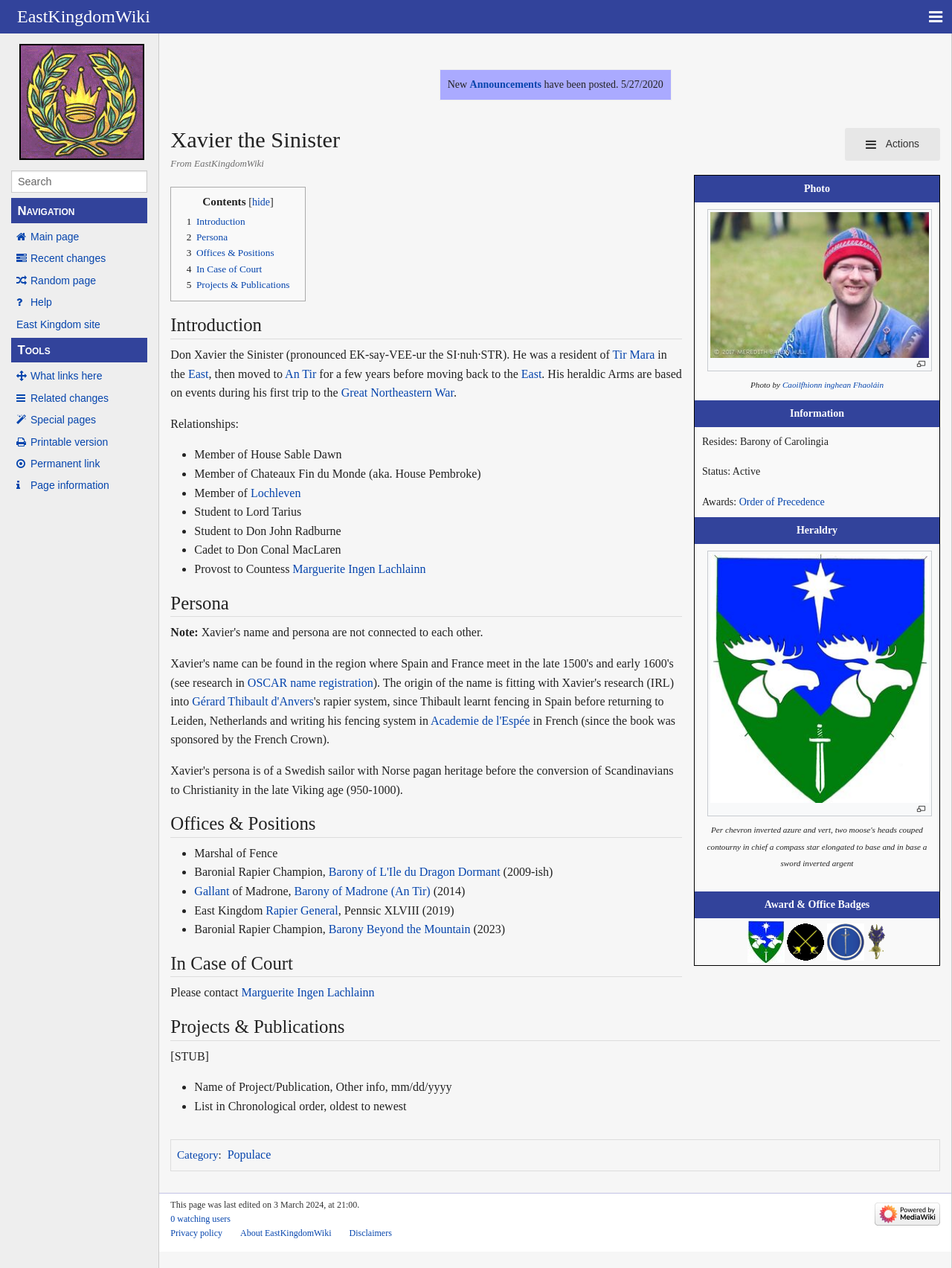What is the name of the image file that shows Xavier's heraldry? Based on the screenshot, please respond with a single word or phrase.

Xavier-Arms-v3.jpg